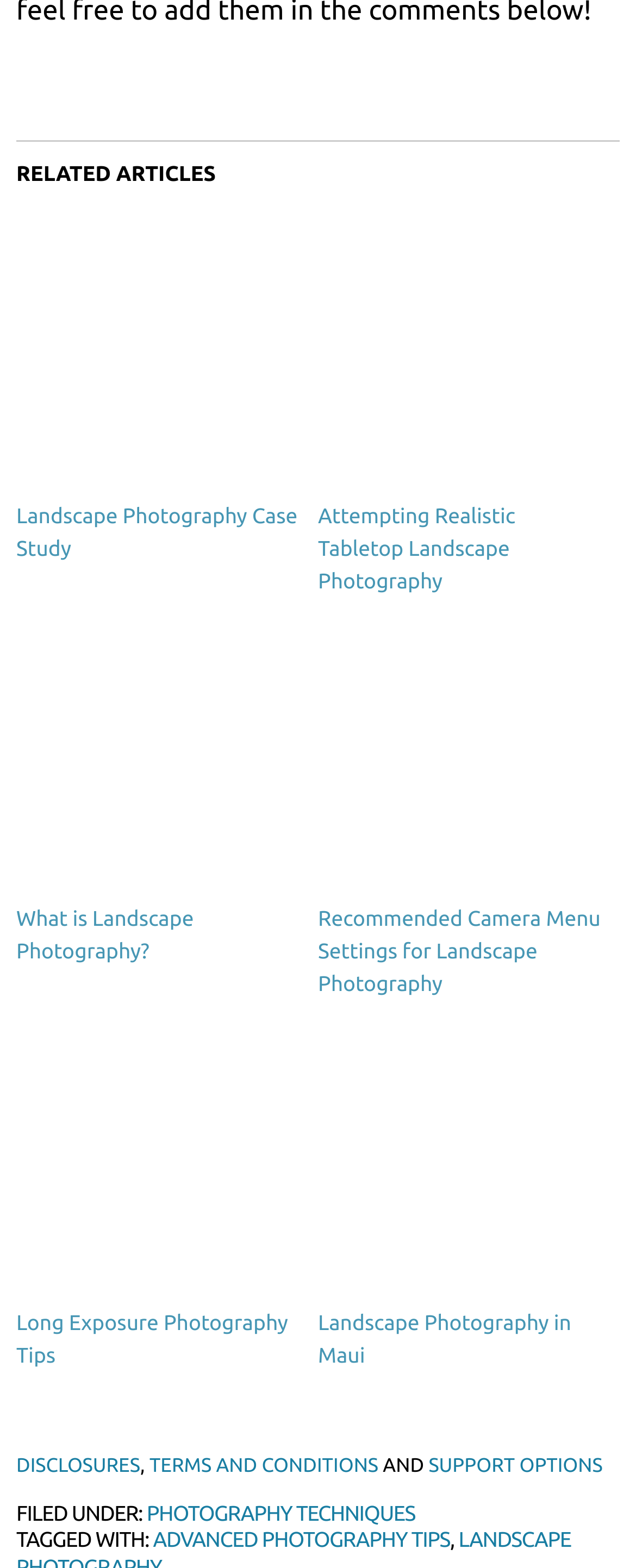Please indicate the bounding box coordinates of the element's region to be clicked to achieve the instruction: "Read Landscape Photography Case Study". Provide the coordinates as four float numbers between 0 and 1, i.e., [left, top, right, bottom].

[0.026, 0.322, 0.468, 0.358]